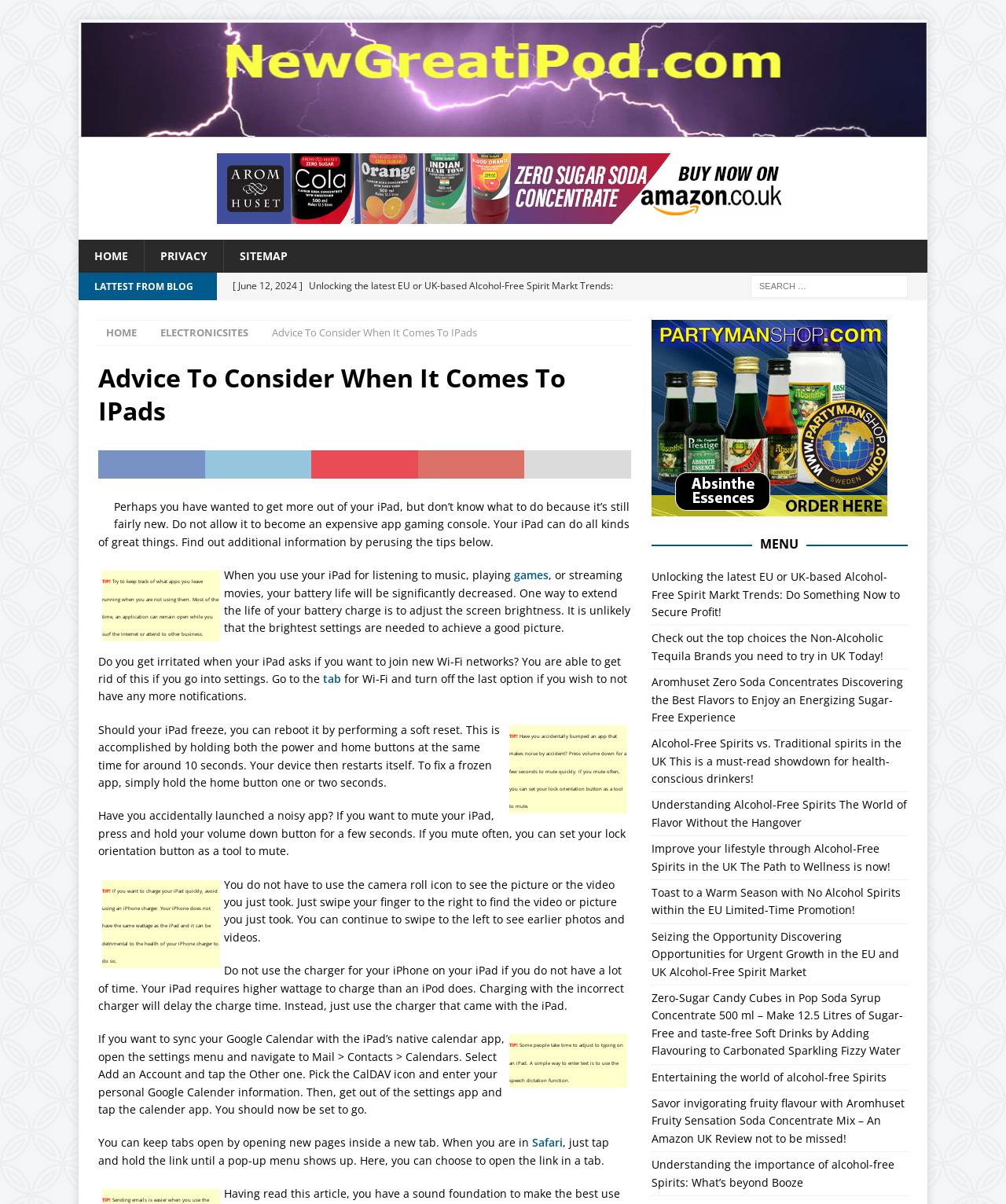Provide a thorough and detailed response to the question by examining the image: 
What is the first tip mentioned on the webpage?

The first tip mentioned on the webpage is to try to keep track of what apps you leave running when you are not using them, as most of the time, an application can remain open while you surf the Internet or attend to other business.